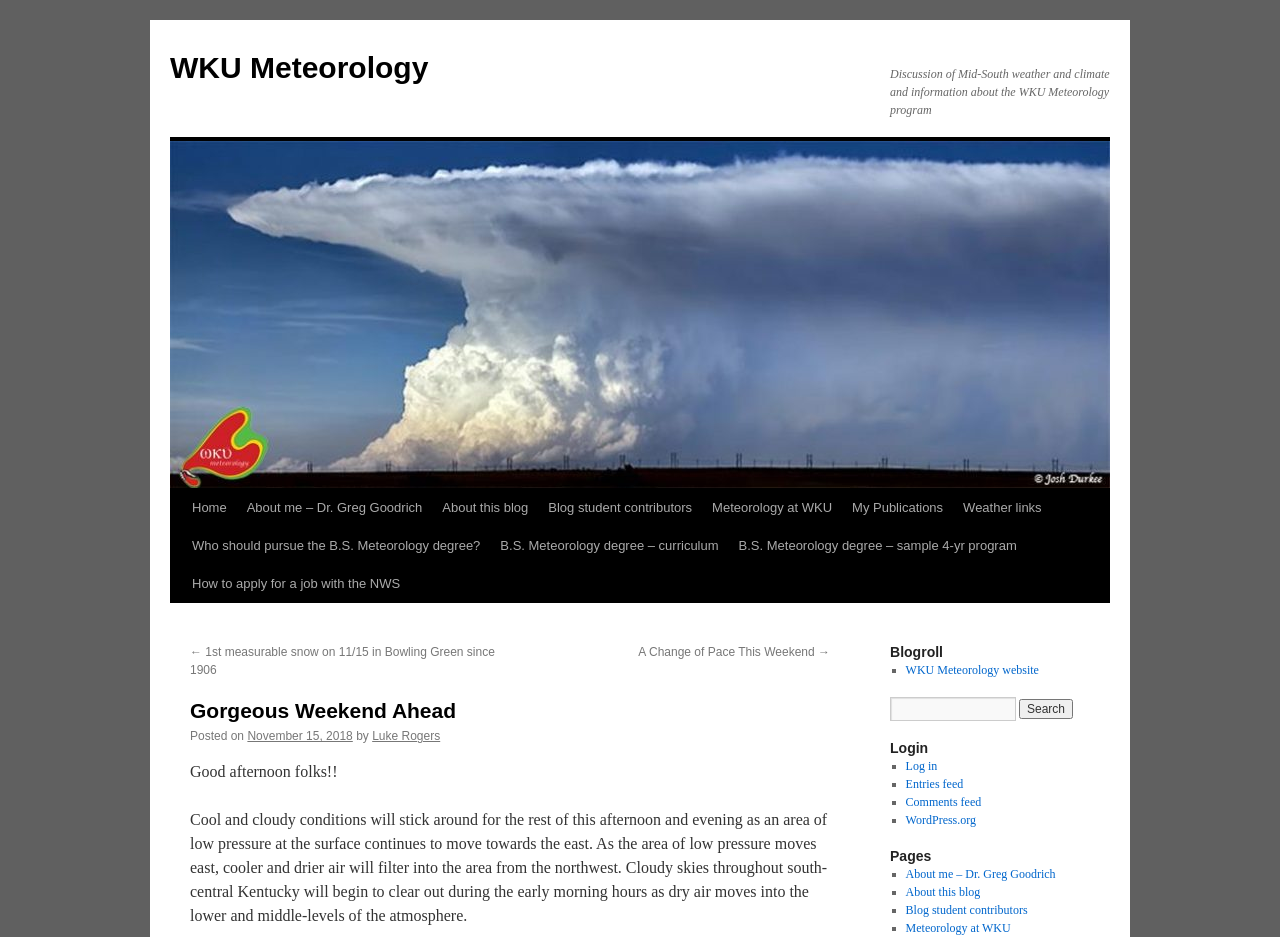Please extract and provide the main headline of the webpage.

Gorgeous Weekend Ahead